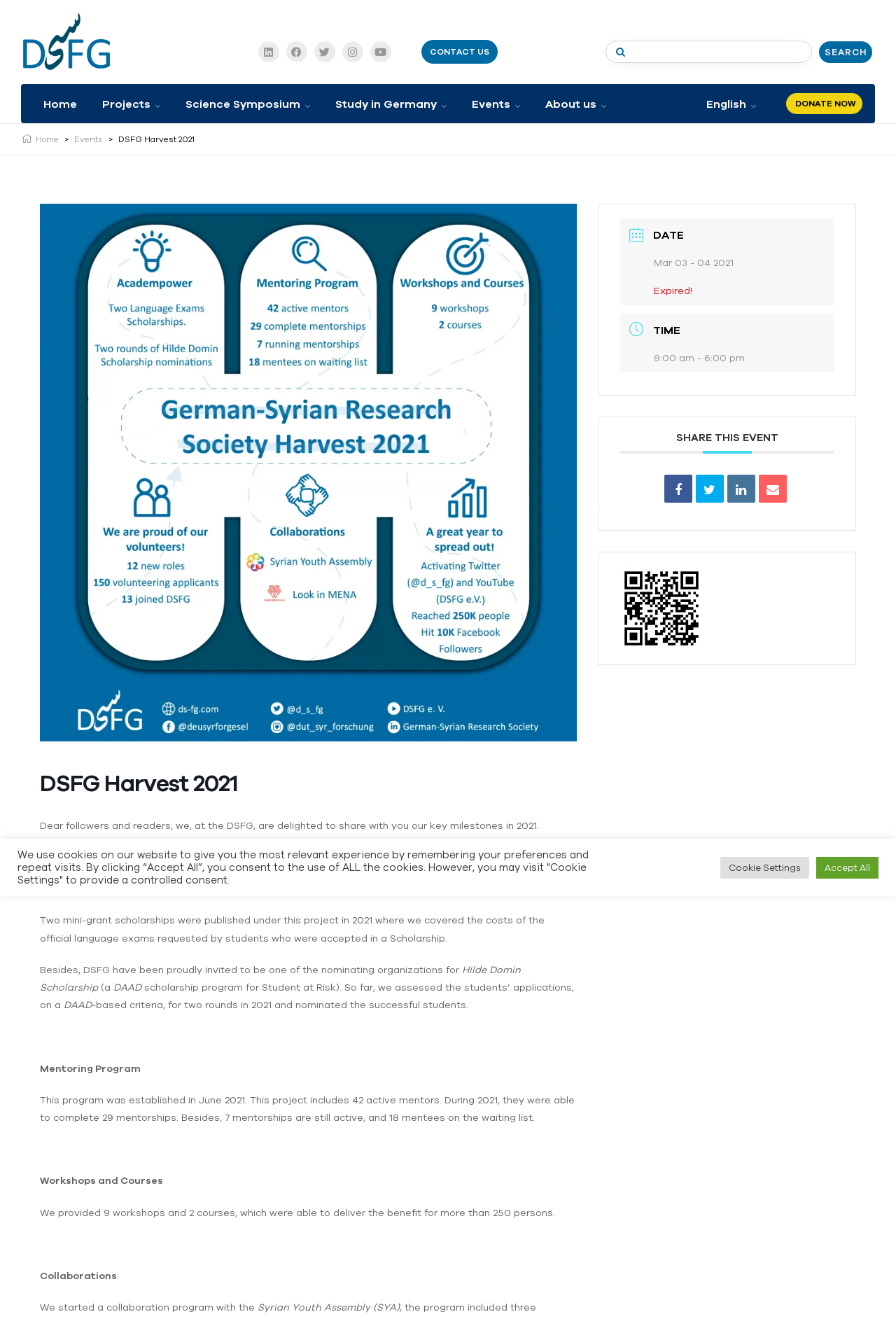Pinpoint the bounding box coordinates of the clickable element needed to complete the instruction: "Go to the 'Home' page". The coordinates should be provided as four float numbers between 0 and 1: [left, top, right, bottom].

[0.036, 0.064, 0.098, 0.093]